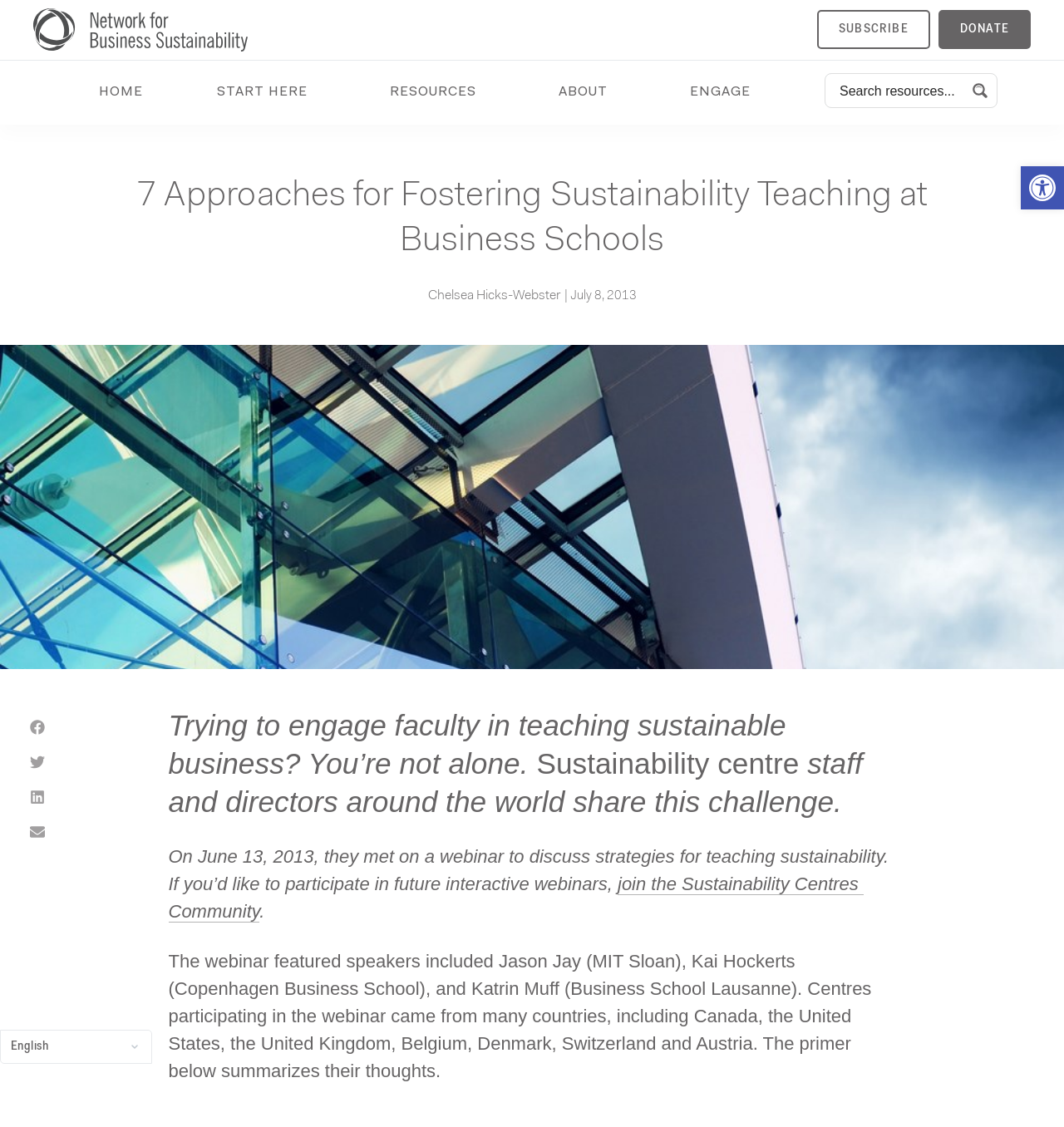Can you specify the bounding box coordinates for the region that should be clicked to fulfill this instruction: "Search for something".

[0.789, 0.069, 0.903, 0.091]